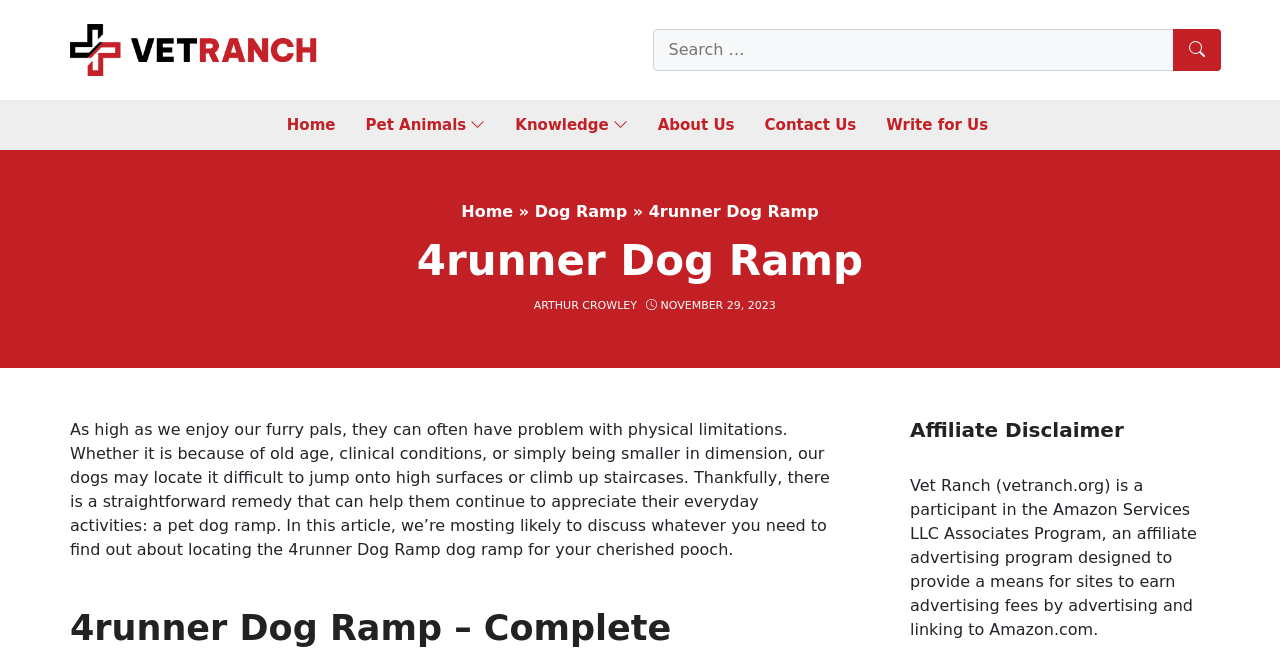Extract the primary header of the webpage and generate its text.

4runner Dog Ramp